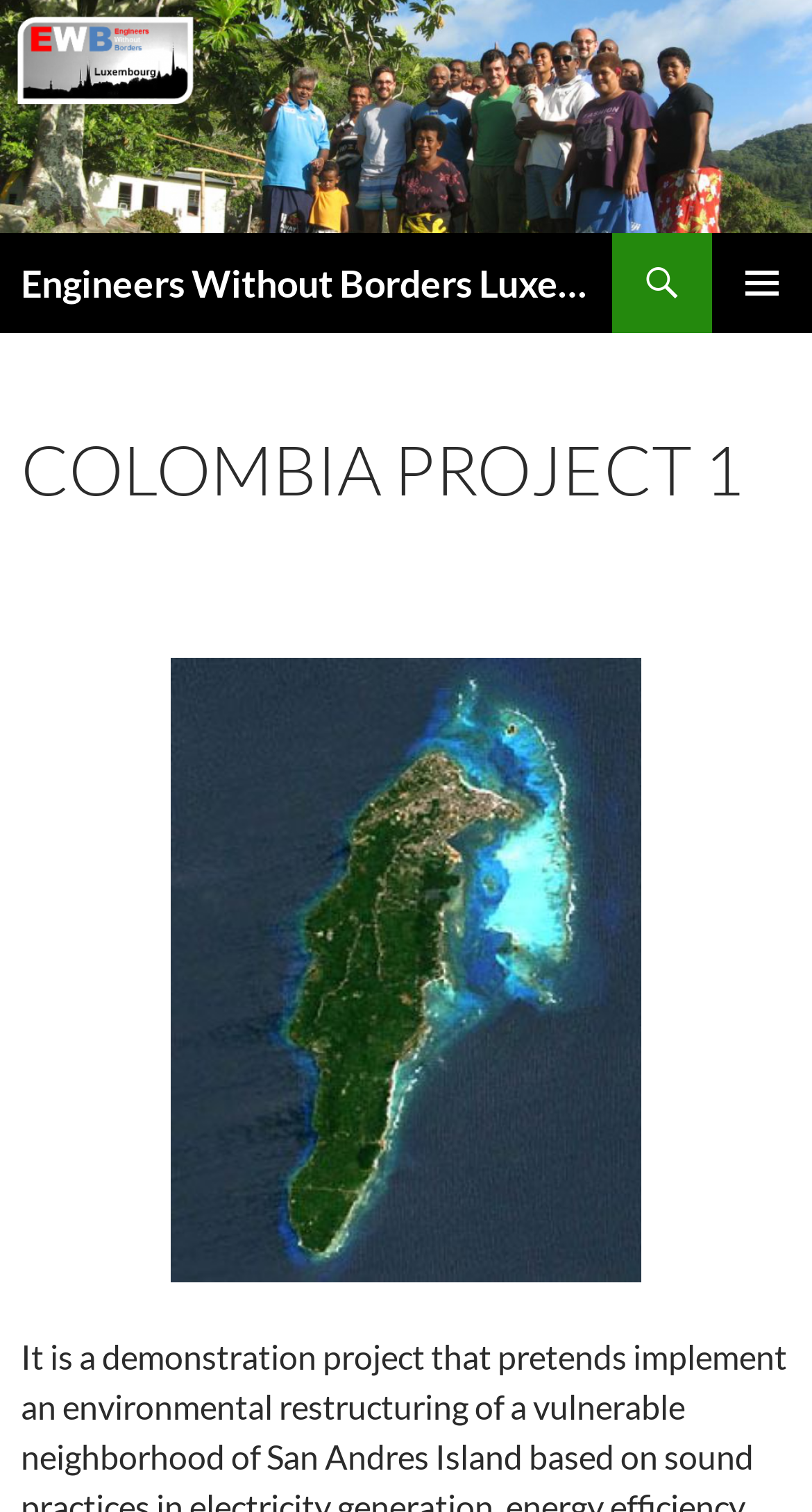Bounding box coordinates must be specified in the format (top-left x, top-left y, bottom-right x, bottom-right y). All values should be floating point numbers between 0 and 1. What are the bounding box coordinates of the UI element described as: Primary Menu

[0.877, 0.154, 1.0, 0.22]